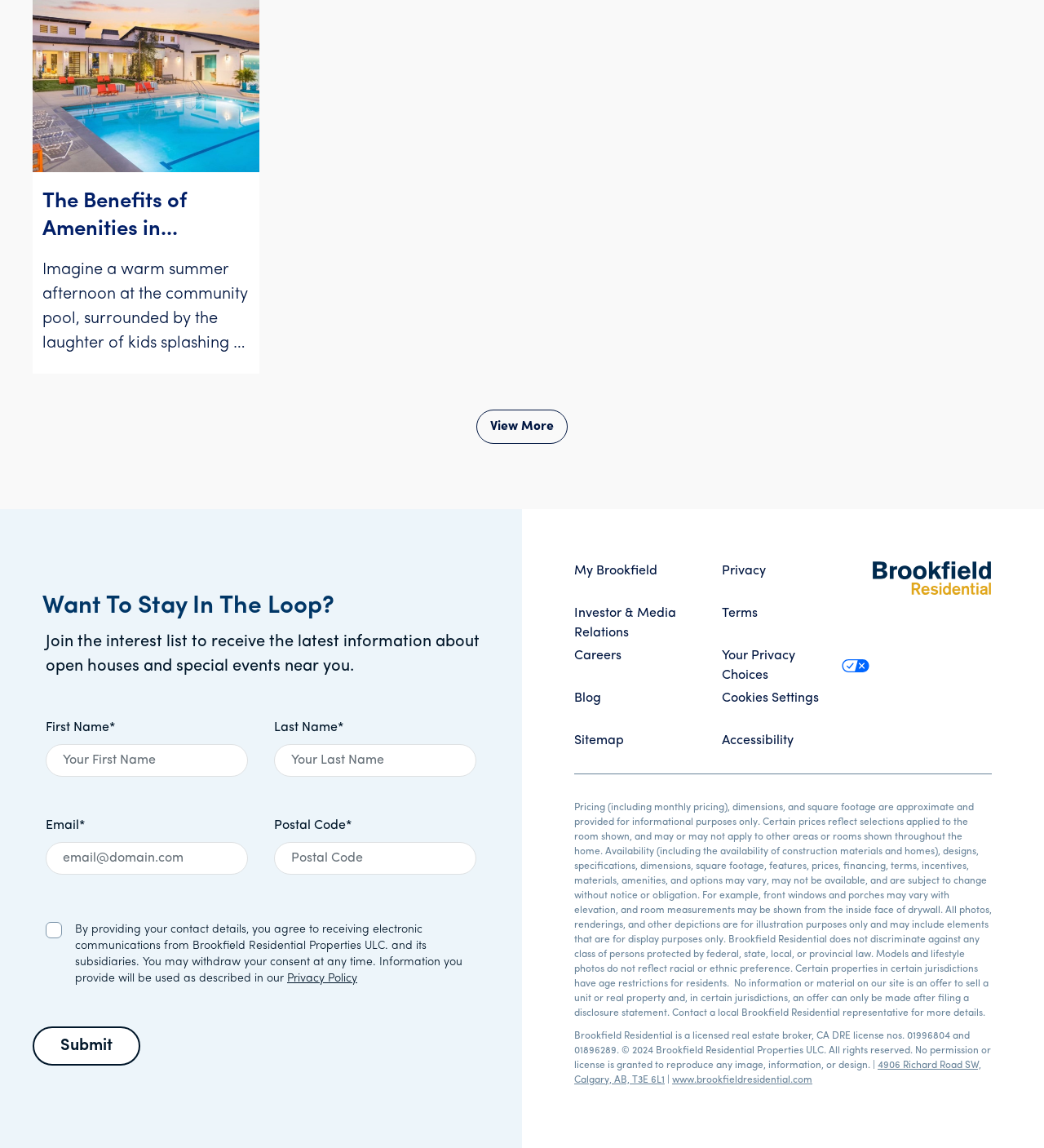What is the company's privacy policy?
With the help of the image, please provide a detailed response to the question.

The company's privacy policy is described in the 'Privacy Policy' link at the bottom of the webpage, which provides more information about how the company handles user data and privacy.